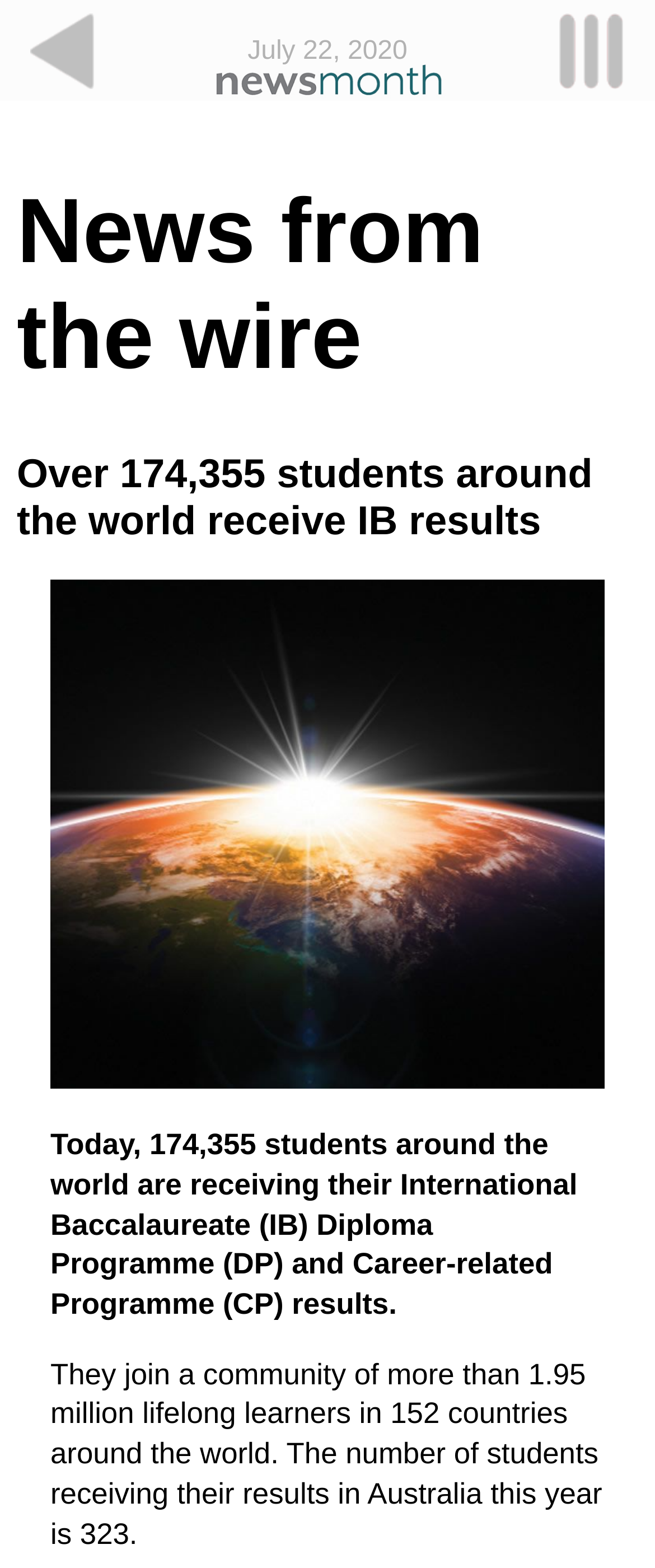What is the date mentioned on the webpage?
Please provide a single word or phrase based on the screenshot.

July 22, 2020